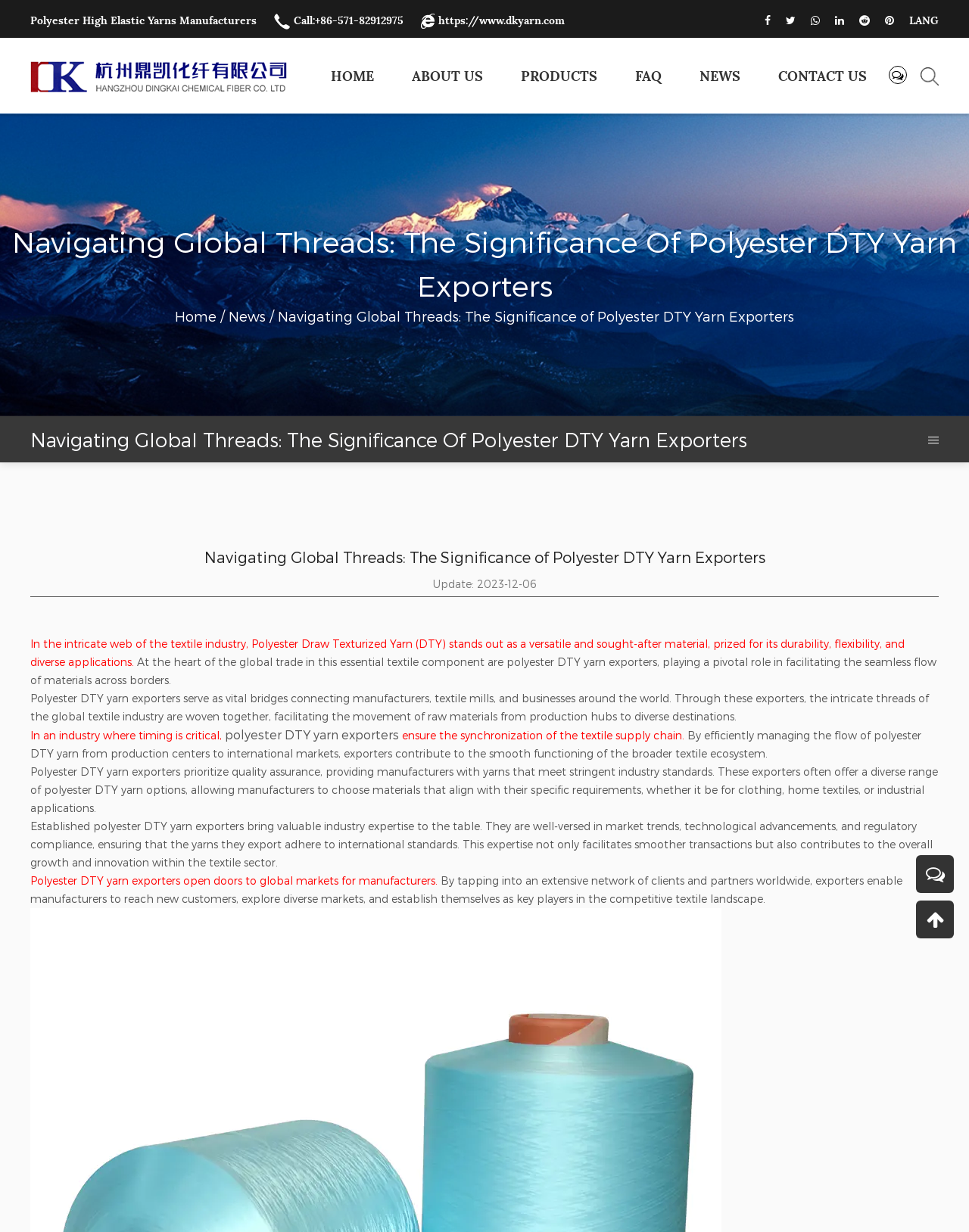Given the element description "News", identify the bounding box of the corresponding UI element.

[0.236, 0.25, 0.274, 0.264]